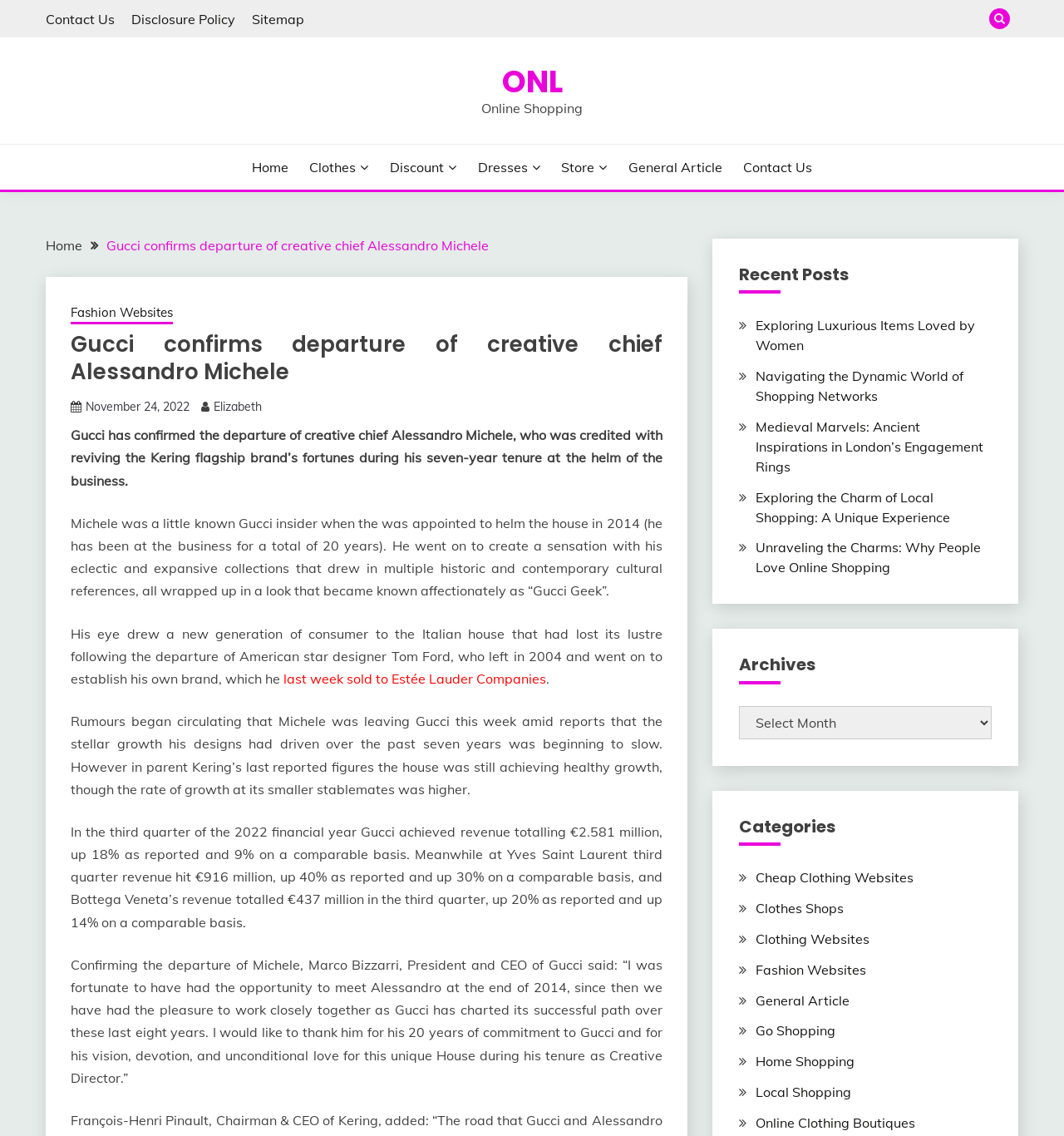What is the name of the parent company of Gucci?
Please use the visual content to give a single word or phrase answer.

Kering